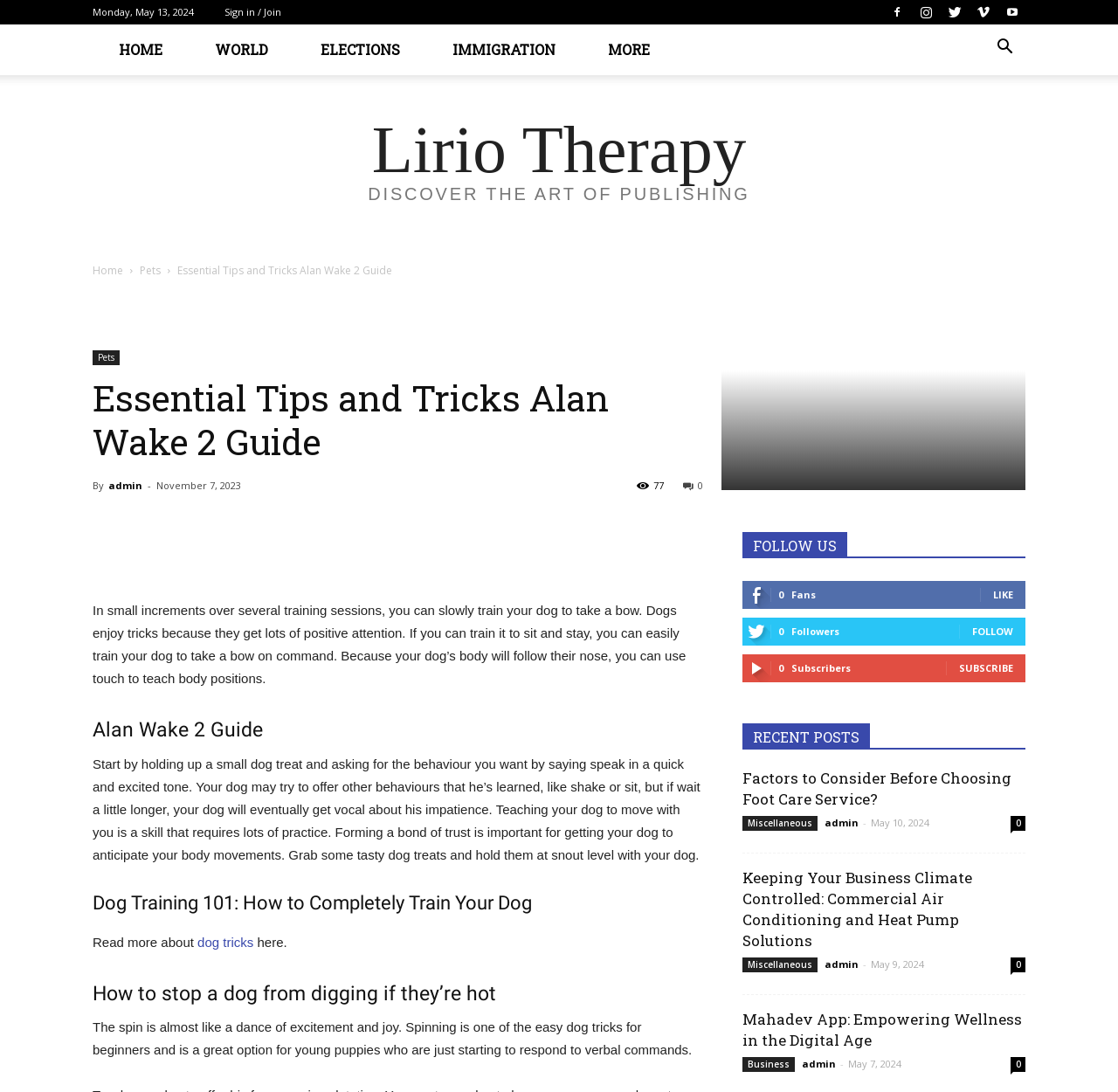Please identify the bounding box coordinates of the element that needs to be clicked to perform the following instruction: "Click on the 'FOLLOW' button".

[0.87, 0.572, 0.906, 0.584]